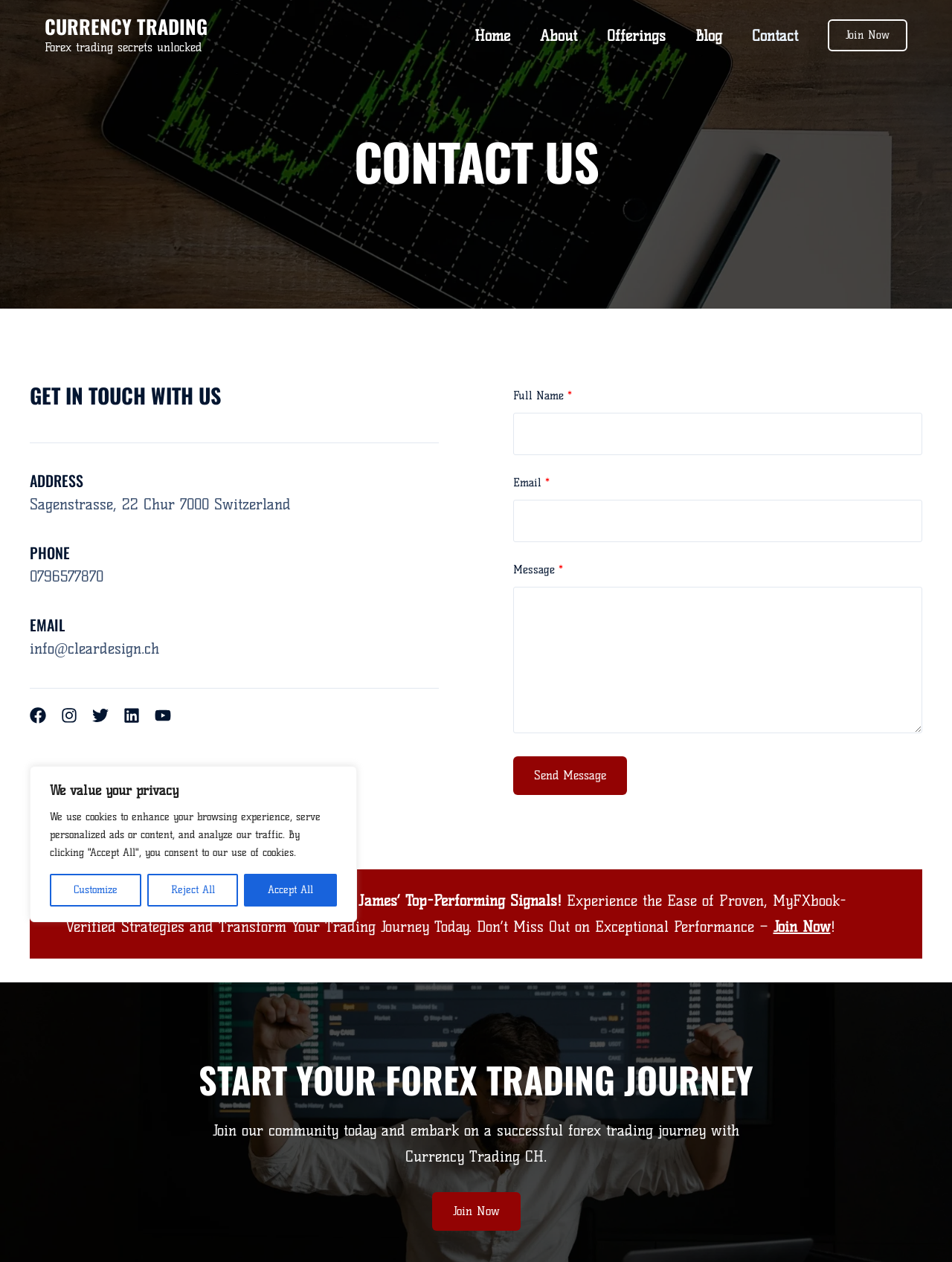Respond with a single word or short phrase to the following question: 
How many input fields are there in the contact form?

3